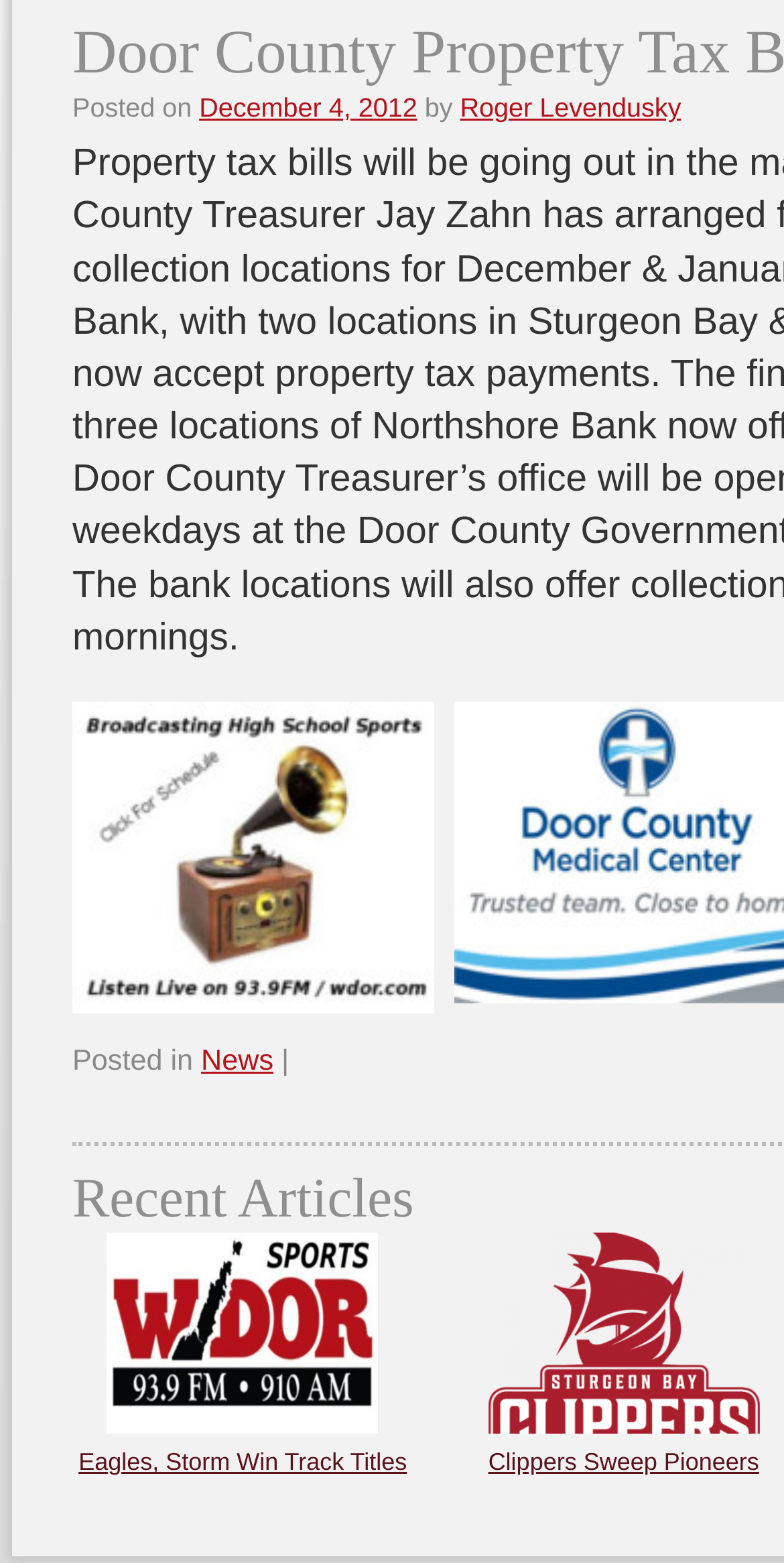Extract the bounding box coordinates of the UI element described by: "Eagles, Storm Win Track Titles". The coordinates should include four float numbers ranging from 0 to 1, e.g., [left, top, right, bottom].

[0.1, 0.926, 0.519, 0.944]